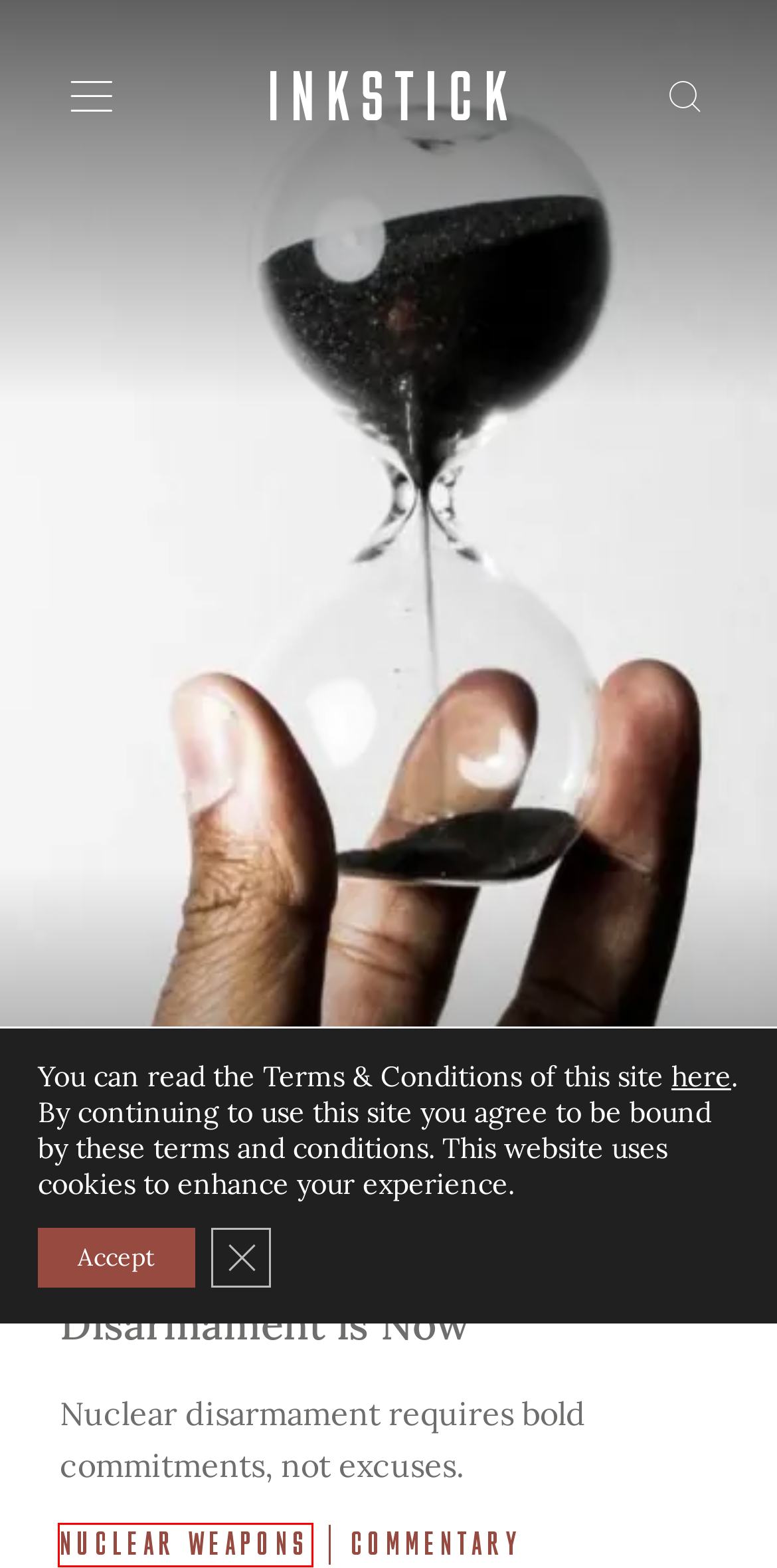You are presented with a screenshot of a webpage containing a red bounding box around an element. Determine which webpage description best describes the new webpage after clicking on the highlighted element. Here are the candidates:
A. Inkstick - Human Foreign Policy
B. Student Gaza Solidarity Movement Draws on Long History of Divestment - Inkstick
C. The Next Generation of Arms Controllers Needs Our Help - Inkstick
D. Commentary - Inkstick
E. Nuclear Weapons Archives - Inkstick
F. Social Justice Archives - Inkstick
G. Terms - Inkstick
H. Editorial - Inkstick

E